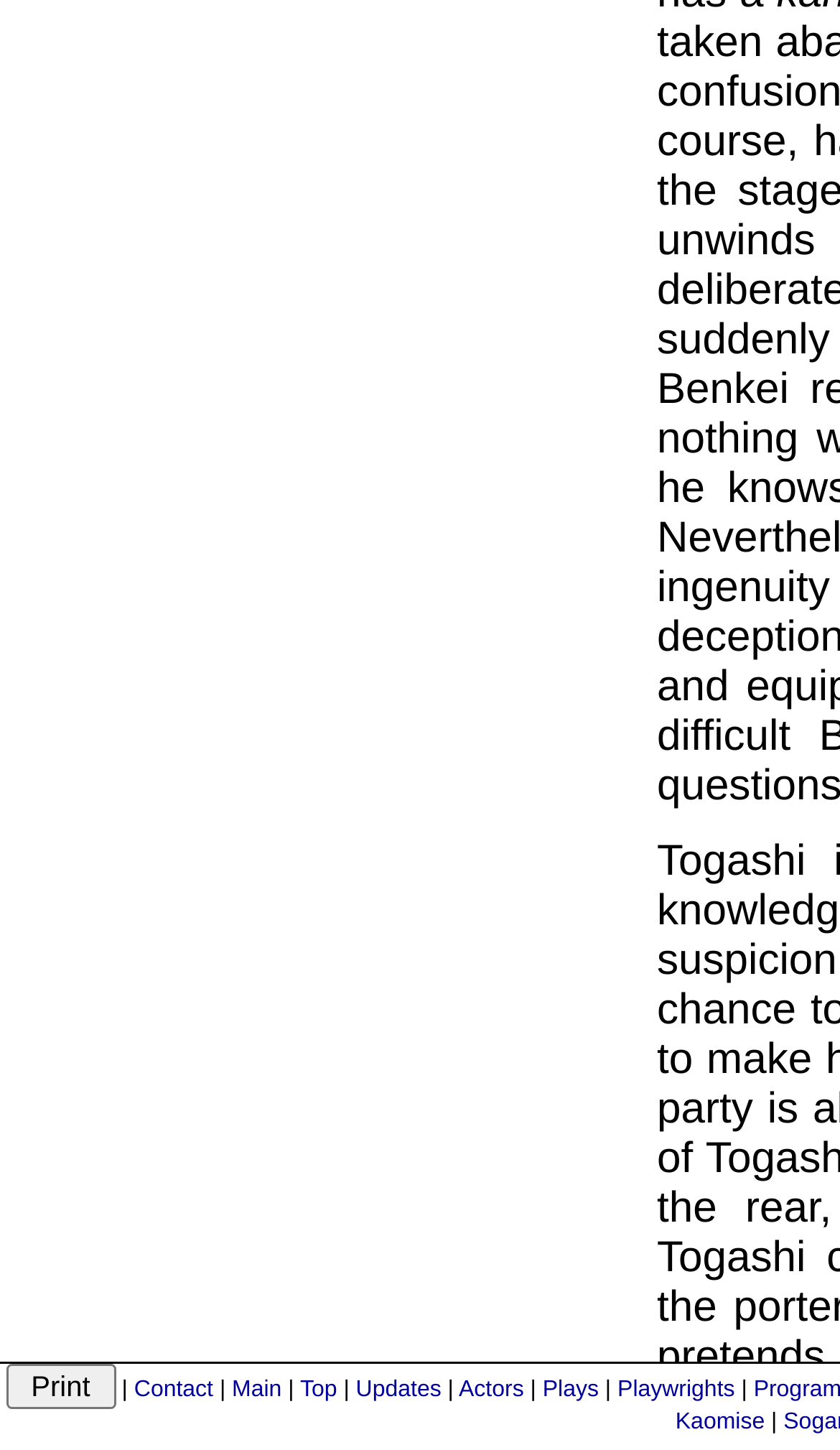How many links are there on the top-right corner?
Refer to the screenshot and deliver a thorough answer to the question presented.

I counted the number of link elements on the top-right corner of the webpage, starting from 'Contact' to 'Playwrights', and found a total of 8 links.